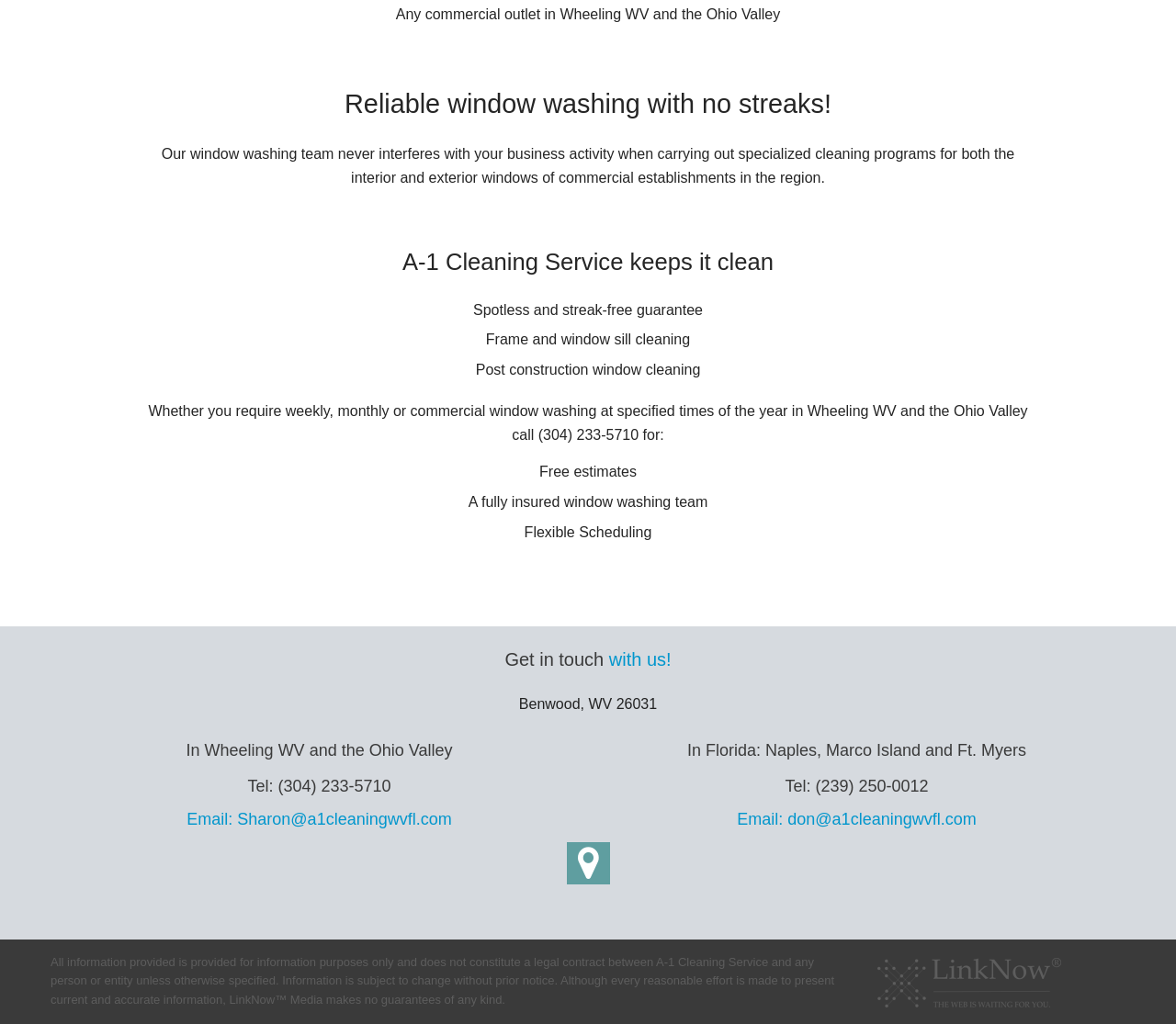Provide a brief response to the question below using a single word or phrase: 
What is the main service offered by A-1 Cleaning Service?

Window washing